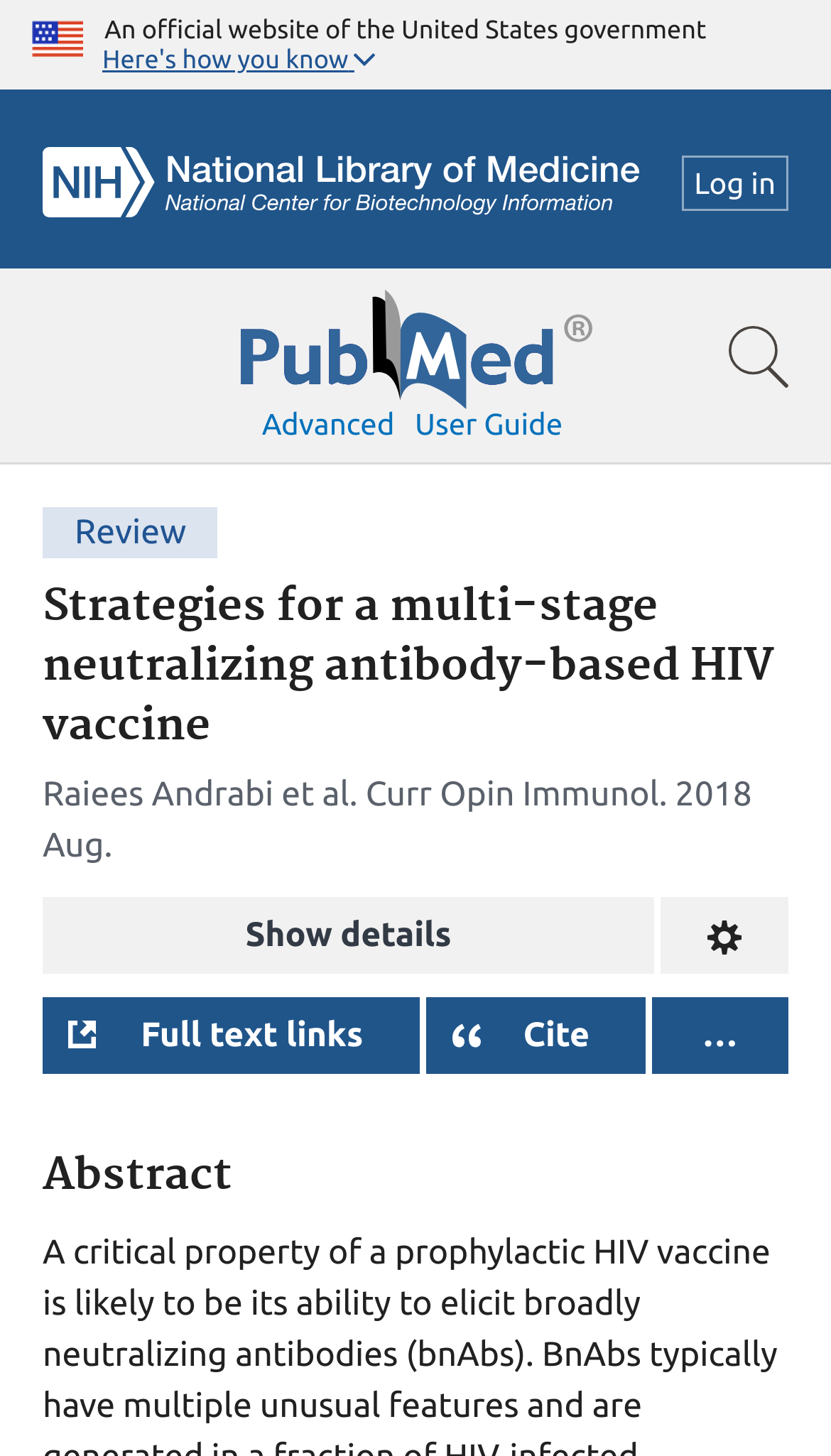Determine the bounding box coordinates of the section to be clicked to follow the instruction: "Log in". The coordinates should be given as four float numbers between 0 and 1, formatted as [left, top, right, bottom].

[0.82, 0.107, 0.949, 0.145]